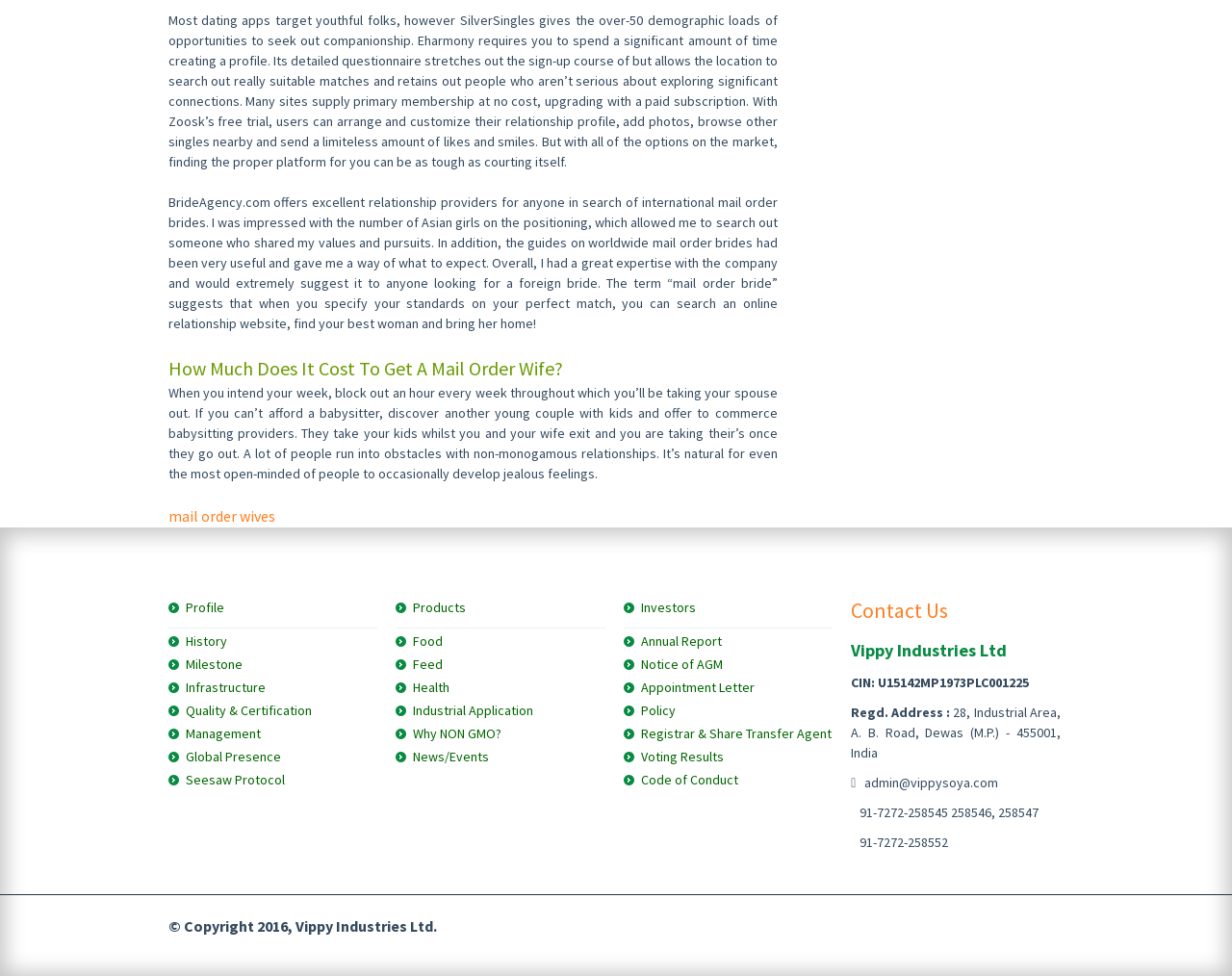Determine the bounding box coordinates of the region to click in order to accomplish the following instruction: "Check 'Contact Us'". Provide the coordinates as four float numbers between 0 and 1, specifically [left, top, right, bottom].

[0.691, 0.609, 0.861, 0.642]